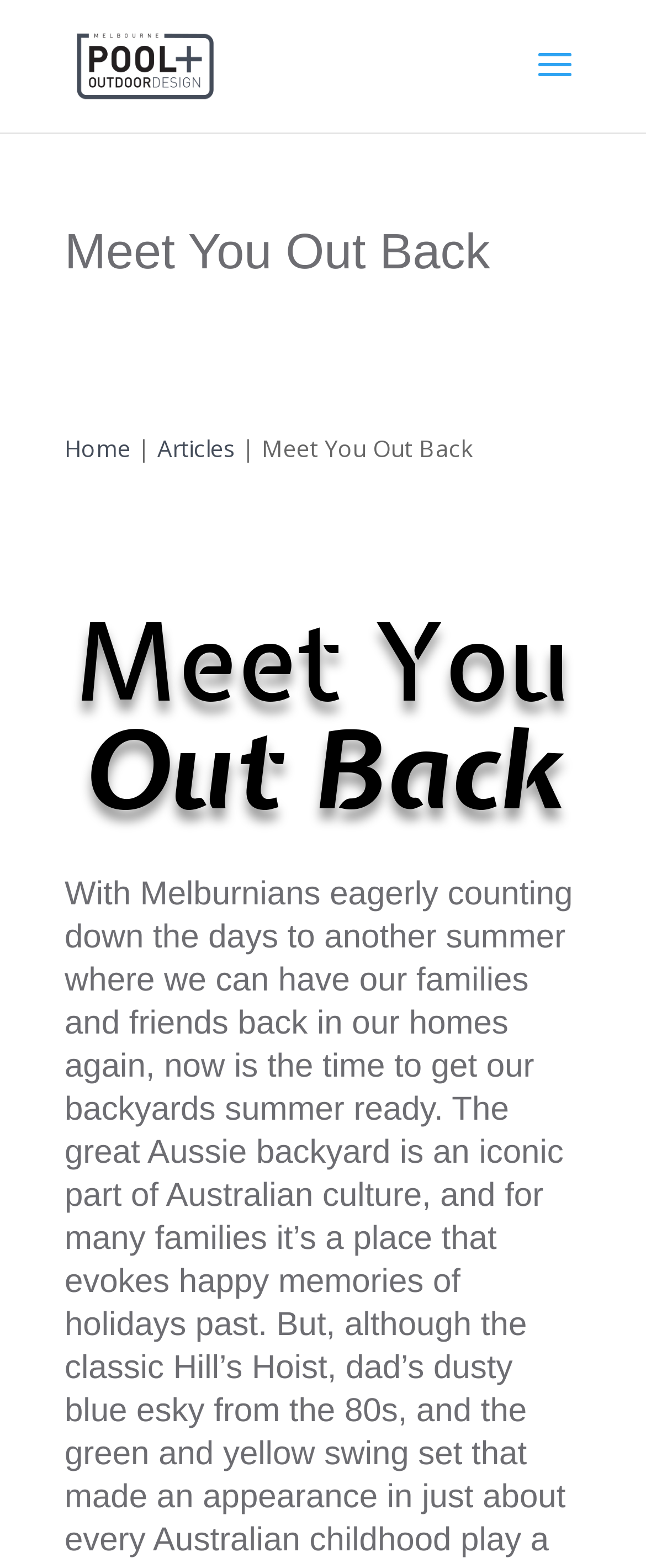Identify the bounding box for the UI element specified in this description: "Home". The coordinates must be four float numbers between 0 and 1, formatted as [left, top, right, bottom].

[0.1, 0.276, 0.203, 0.296]